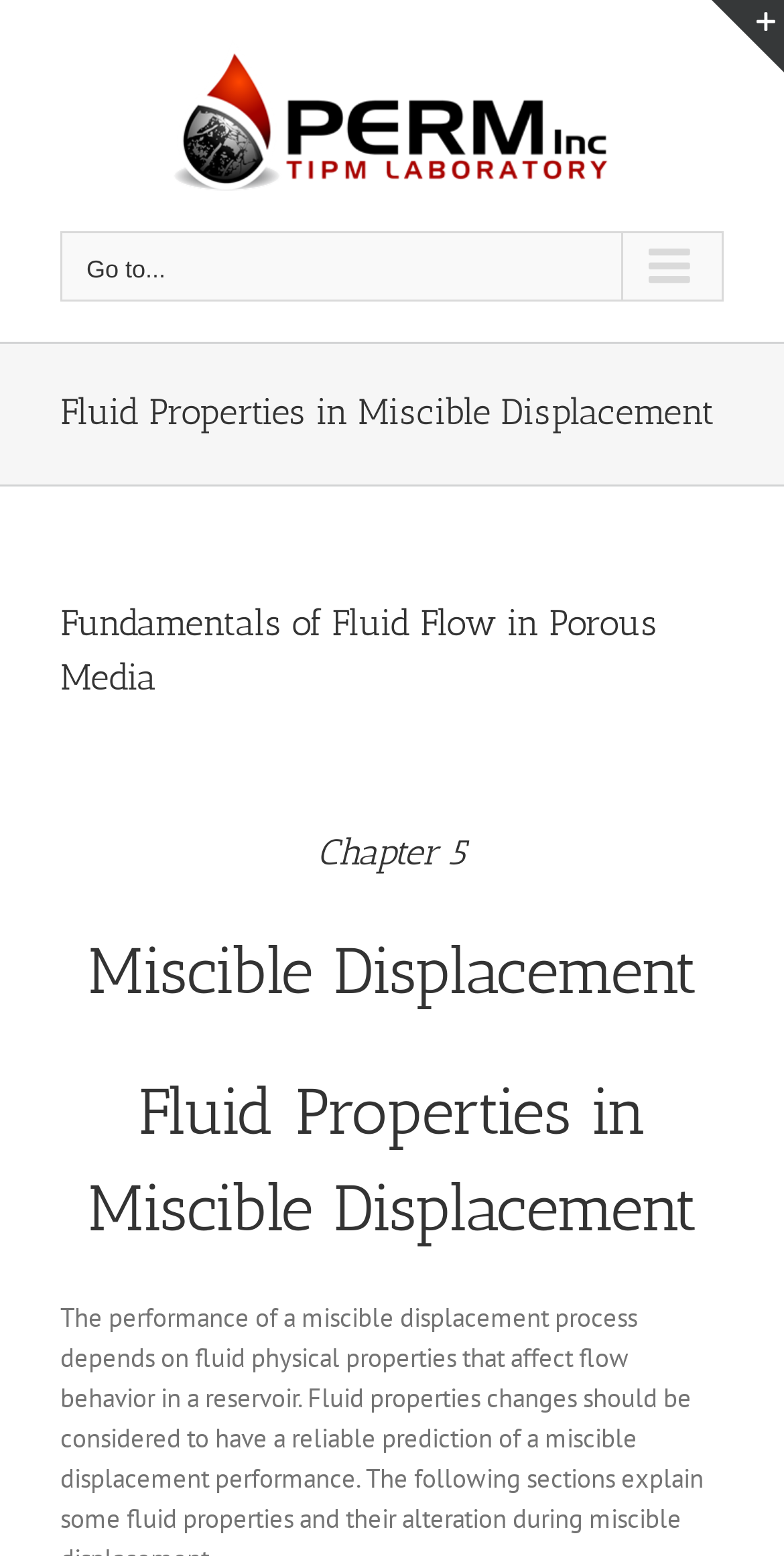What is the text above the 'Chapter 5' heading?
Look at the screenshot and respond with a single word or phrase.

Fundamentals of Fluid Flow in Porous Media